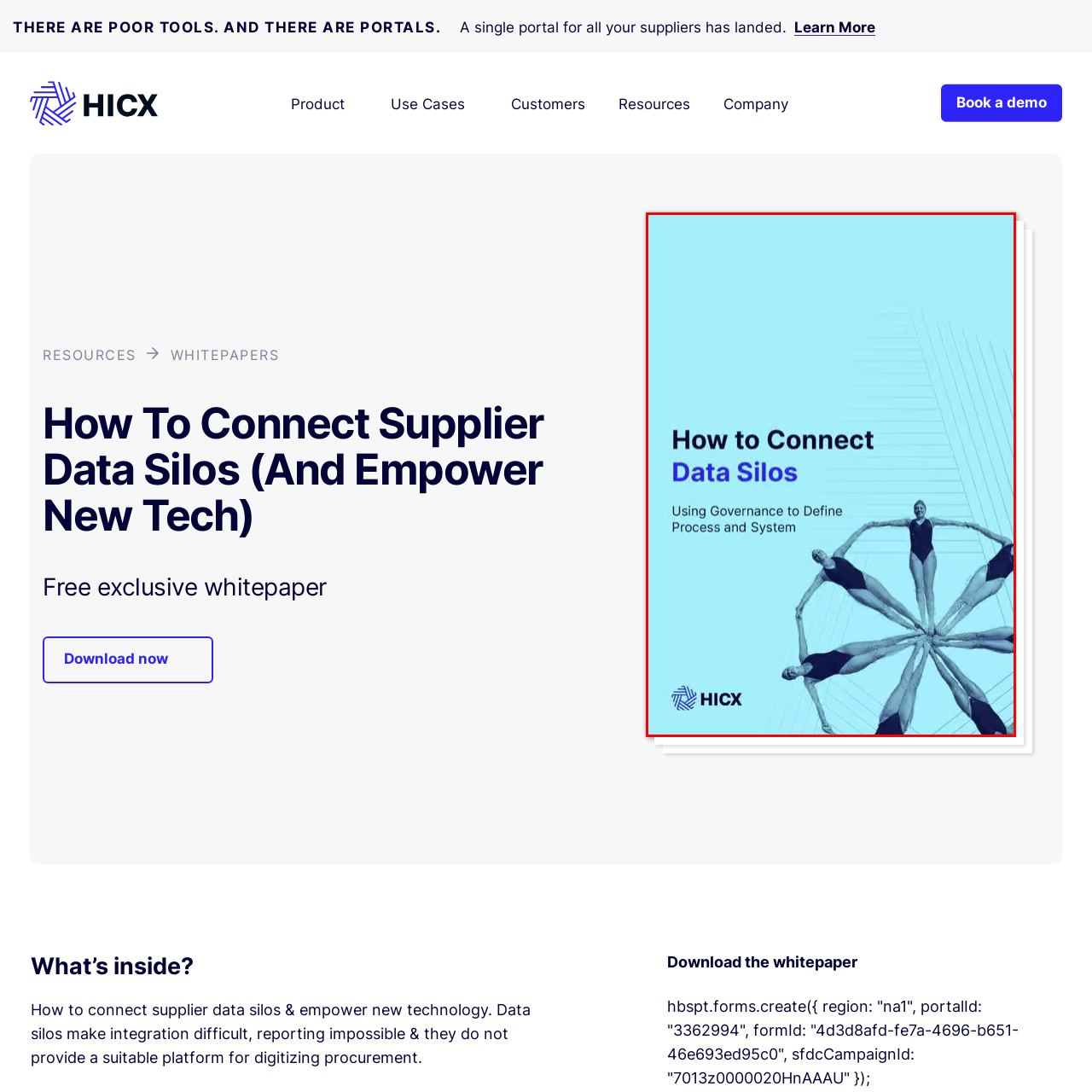Describe the contents of the image that is surrounded by the red box in a detailed manner.

The image features a modern, visually appealing cover for a whitepaper titled "How to Connect Data Silos." The design captures attention with a light blue background and graphic elements that create a dynamic, circular arrangement, reflecting the theme of connectivity. The title is prominently displayed in bold text, emphasizing its focus on overcoming challenges associated with data silos. Below the title, the subtitle reads "Using Governance to Define Process and System," suggesting a structured approach to integrating disparate data sources. The HICX logo is also included at the bottom left, positioning the company as a thought leader in this space. This whitepaper aims to provide guidance for organizations seeking to optimize their data management strategies.